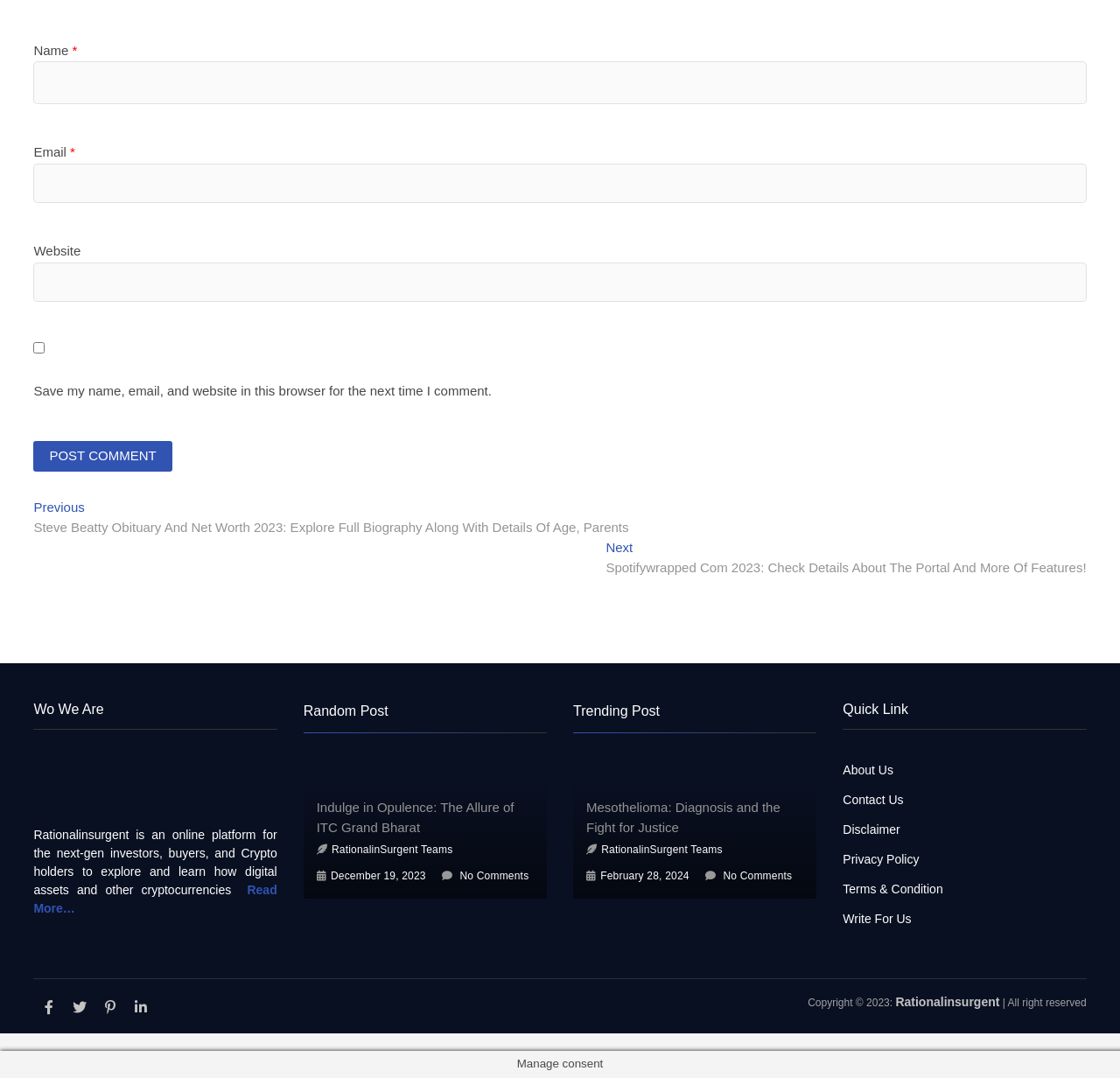Determine the bounding box coordinates of the region I should click to achieve the following instruction: "Click the Post Comment button". Ensure the bounding box coordinates are four float numbers between 0 and 1, i.e., [left, top, right, bottom].

[0.03, 0.409, 0.154, 0.438]